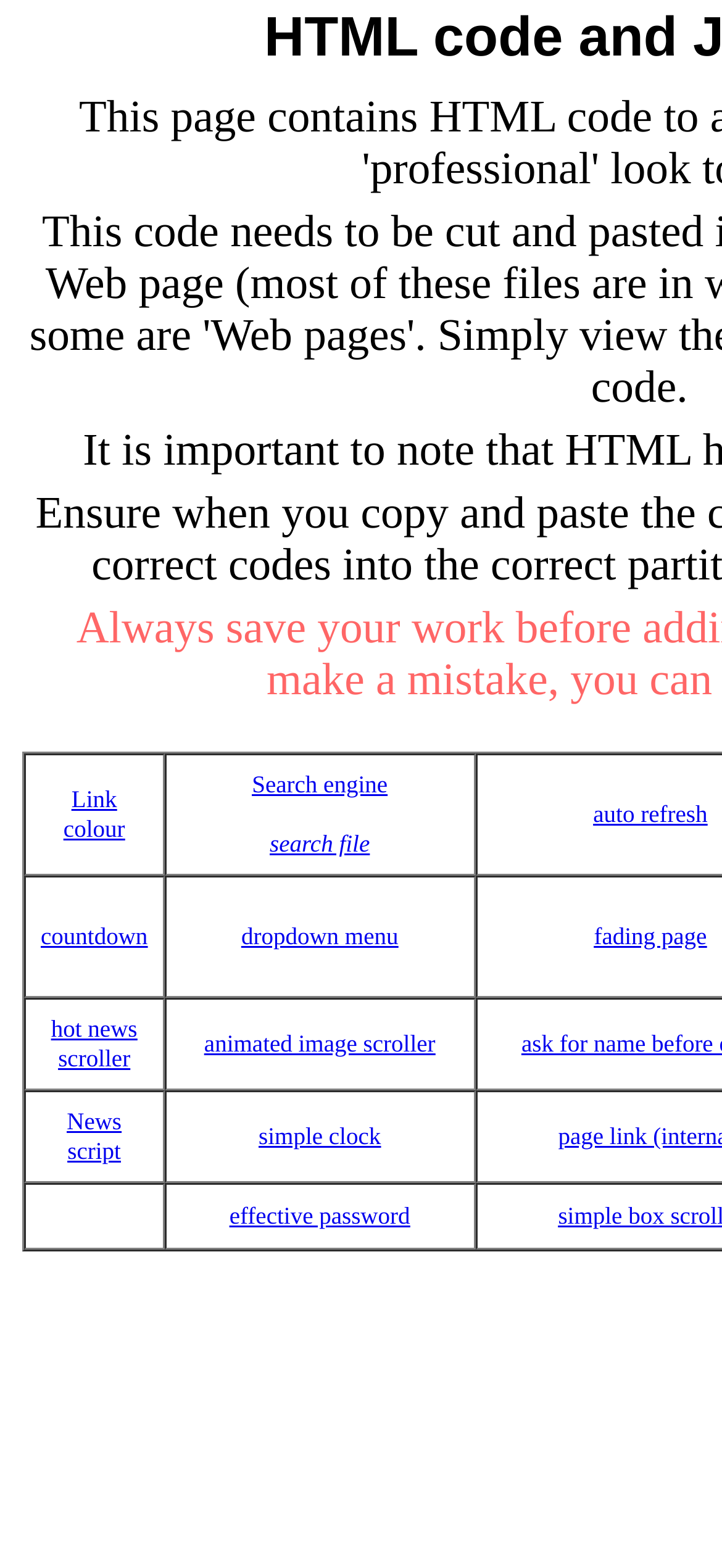Indicate the bounding box coordinates of the clickable region to achieve the following instruction: "Click on link colour."

[0.088, 0.499, 0.173, 0.538]